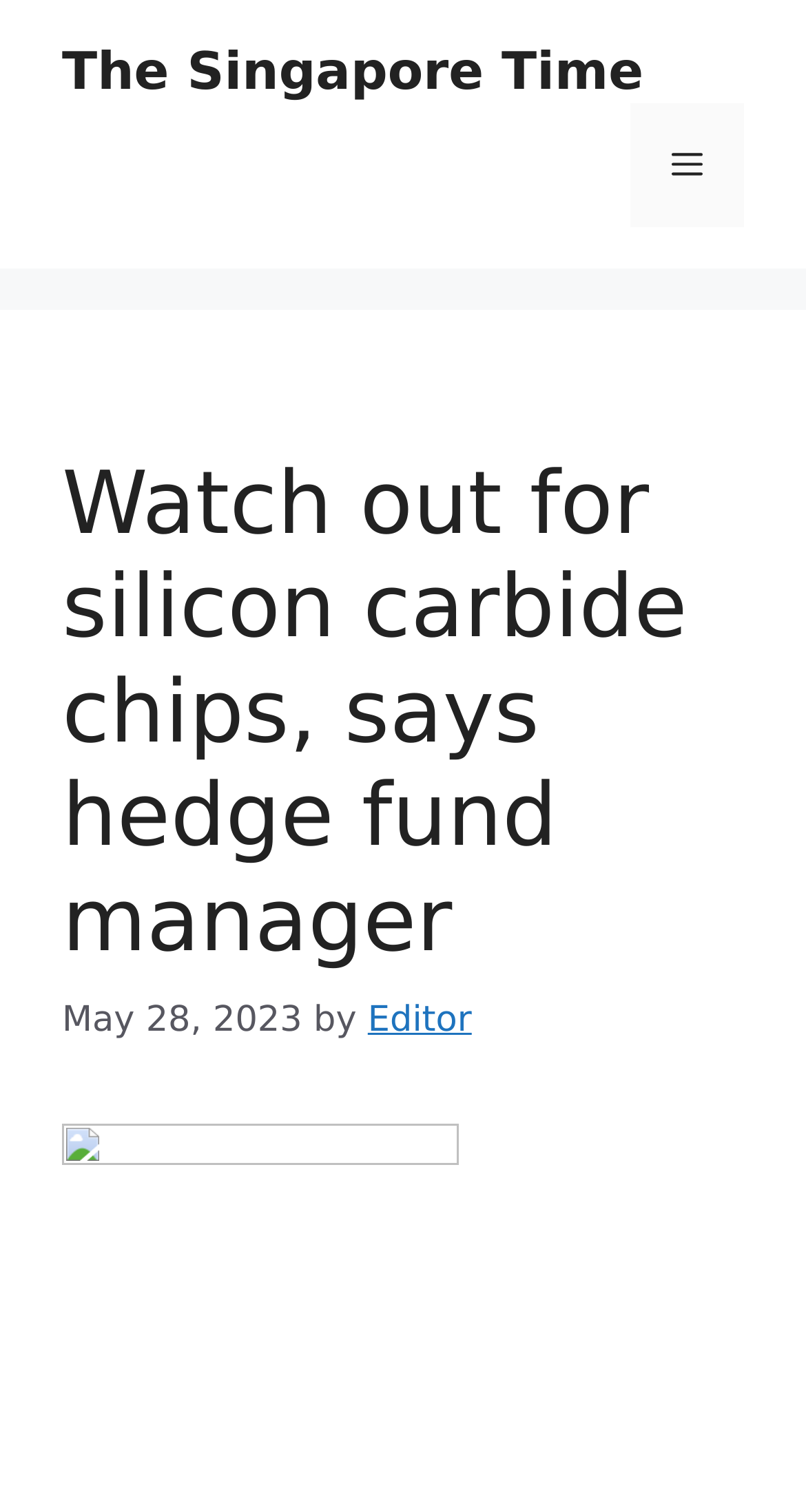Given the description "The Singapore Time", provide the bounding box coordinates of the corresponding UI element.

[0.077, 0.027, 0.798, 0.067]